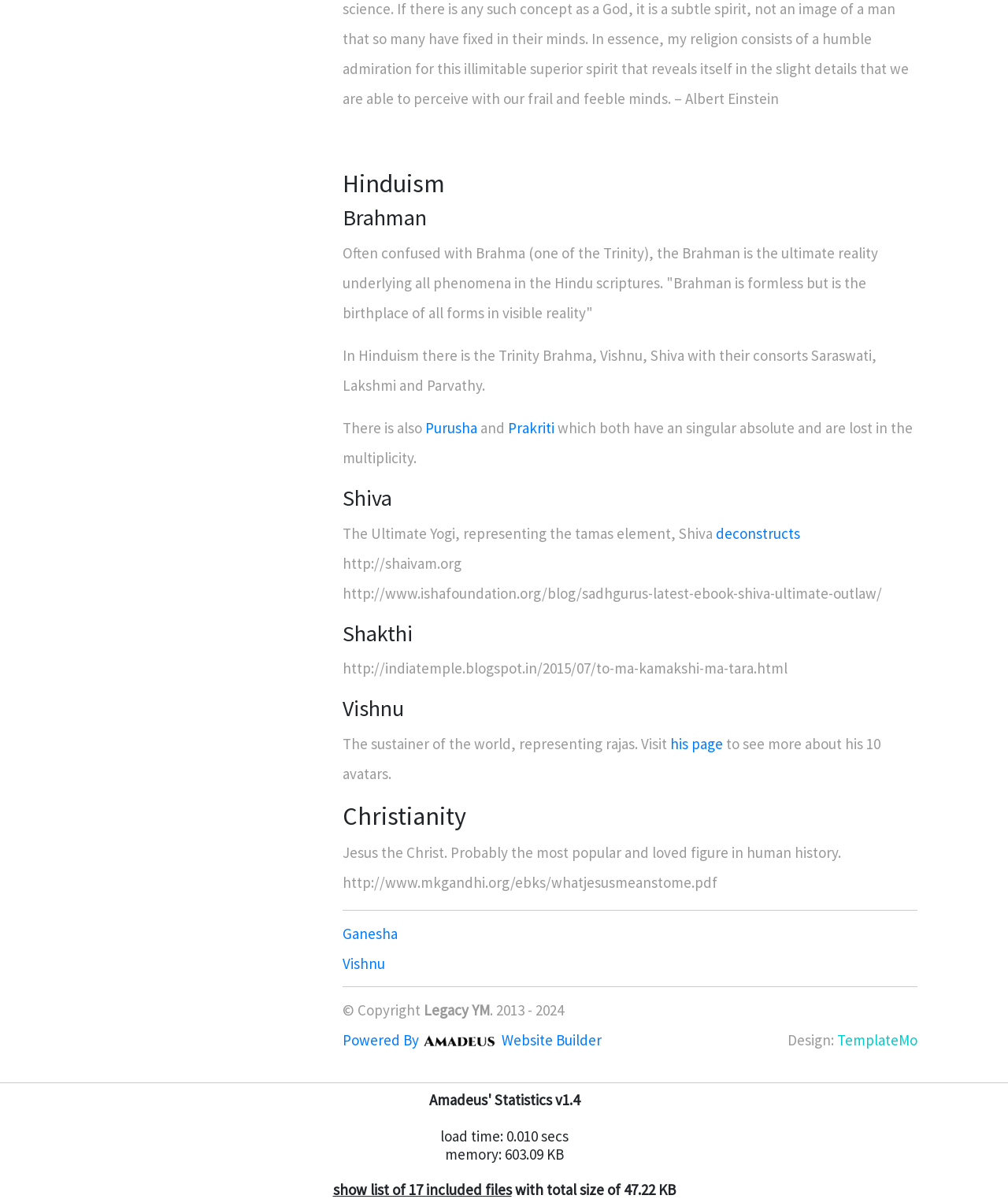What is Brahman in Hinduism?
Use the information from the screenshot to give a comprehensive response to the question.

According to the webpage, Brahman is the ultimate reality underlying all phenomena in the Hindu scriptures. It is formless but is the birthplace of all forms in visible reality.